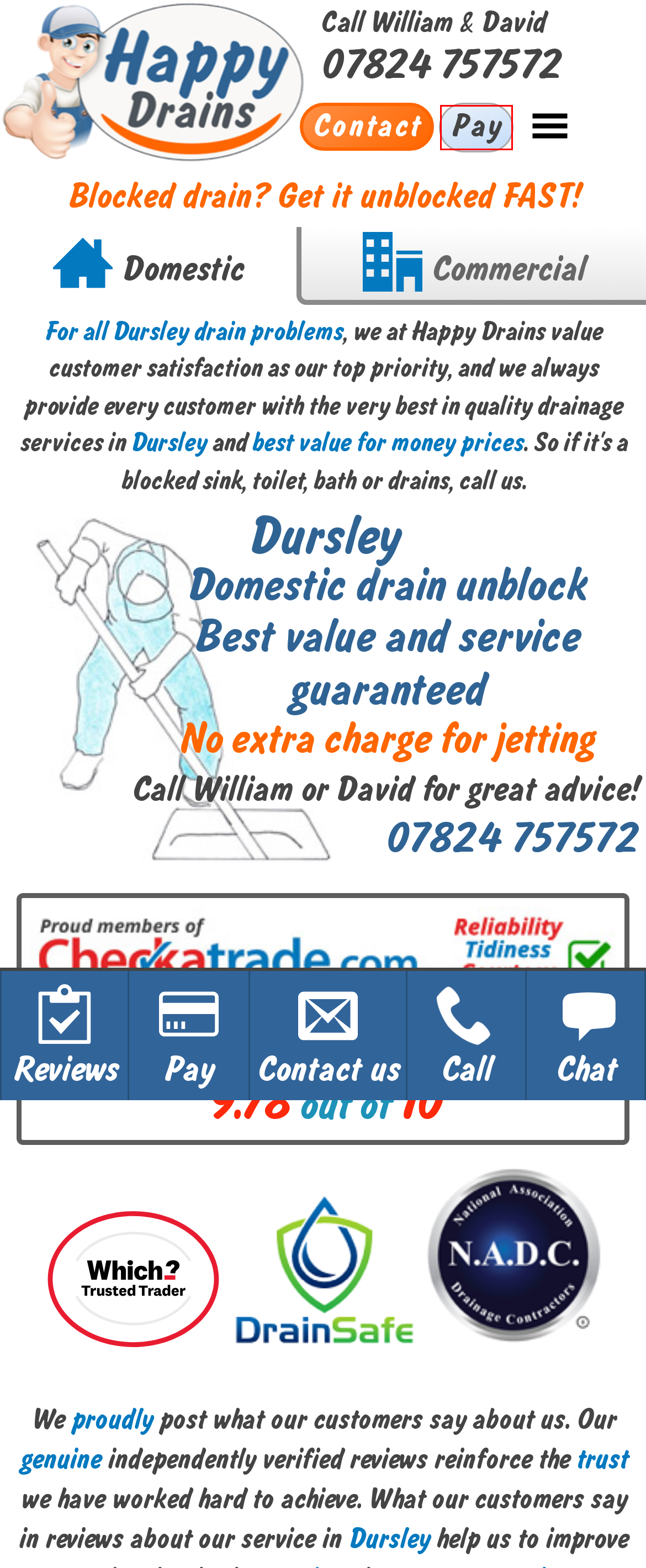Examine the screenshot of the webpage, which has a red bounding box around a UI element. Select the webpage description that best fits the new webpage after the element inside the red bounding box is clicked. Here are the choices:
A. CCTV drain inspection & survey - Happy Drains
B. Drain unblock - Happy Drains
C. Payments - Happy Drains
D. Blocked drain? Get it unblocked FAST! - Happy Drains
E. Vacuum tanker drain & sewer jetting - Happy Drains
F. Do you need repairs to your drains? - Happy Drains
G. Complaints policy - Happy Drains
H. Cinderford GL14 blocked drain clearance cleaning repair

C